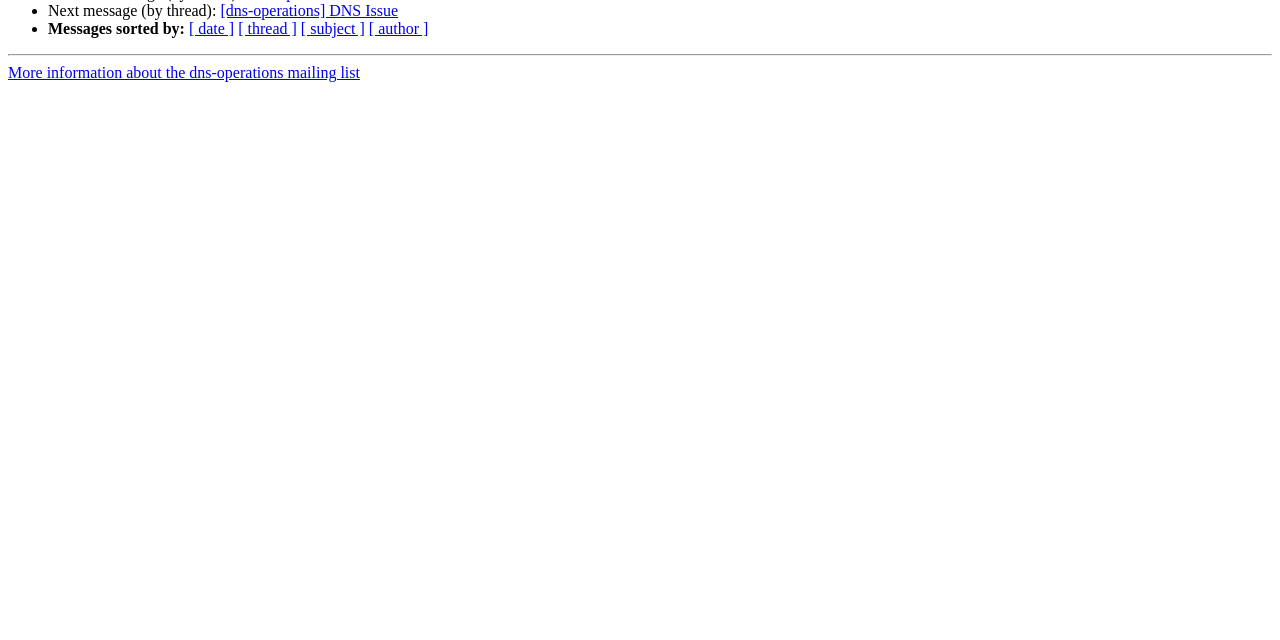Please determine the bounding box coordinates for the UI element described as: "[ author ]".

[0.288, 0.032, 0.335, 0.058]